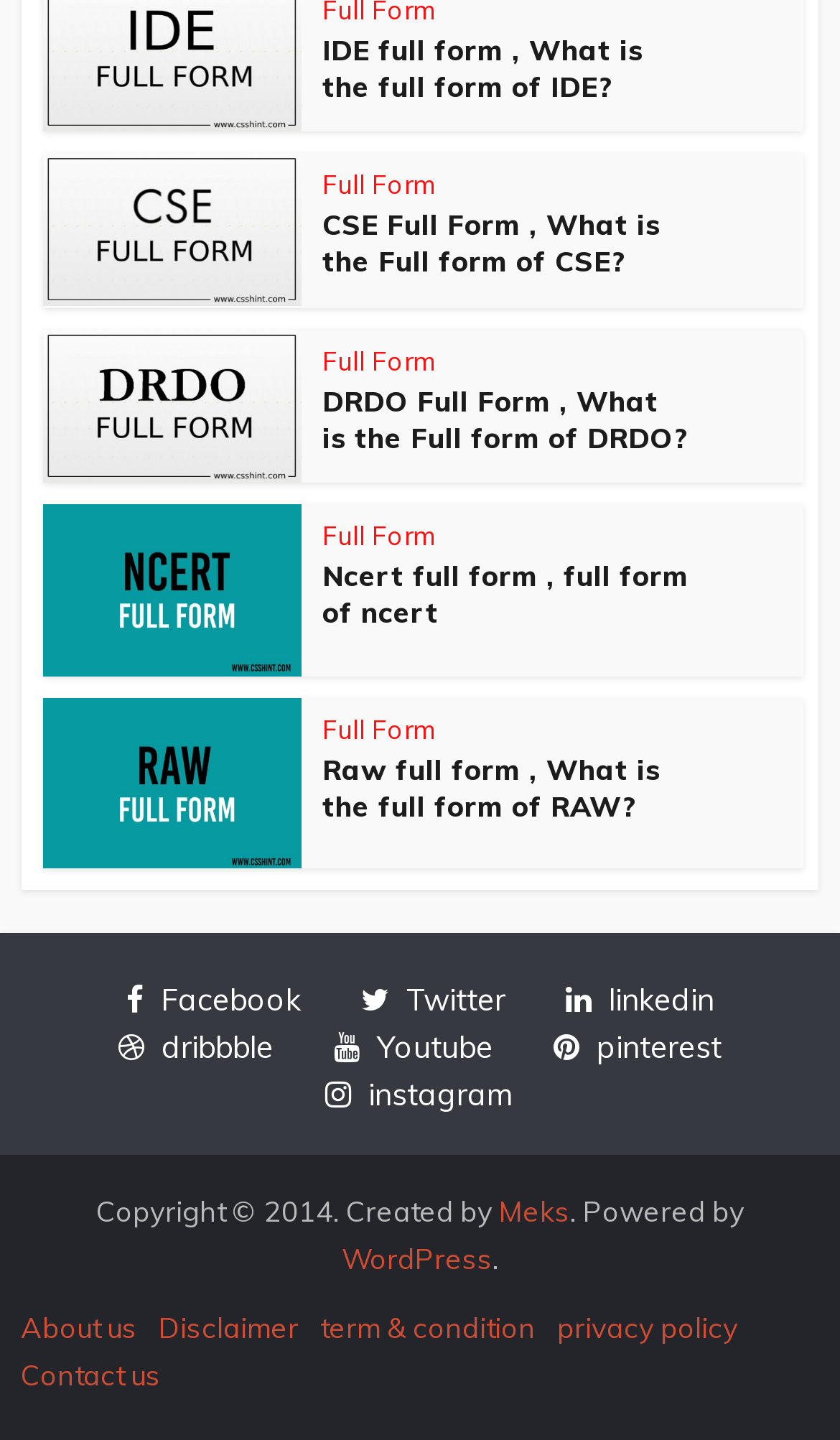What is the full form of RAW?
Using the image, provide a concise answer in one word or a short phrase.

Research and Analysis Wing